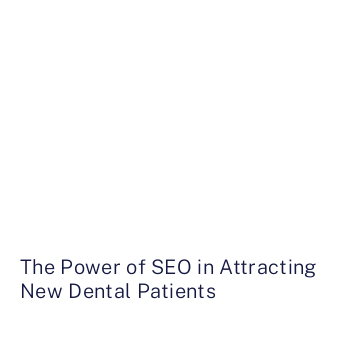Explain in detail what you see in the image.

The image features a prominent heading that reads "The Power of SEO in Attracting New Dental Patients." This title suggests a focus on the significance of search engine optimization (SEO) strategies specifically tailored for dental practices. The context implies that the content associated with this heading may discuss methods and benefits of utilizing SEO to enhance online visibility and reach potential patients in the dental field. The image serves as a visual anchor for an article likely aimed at dental professionals seeking to expand their client base through effective digital marketing techniques.